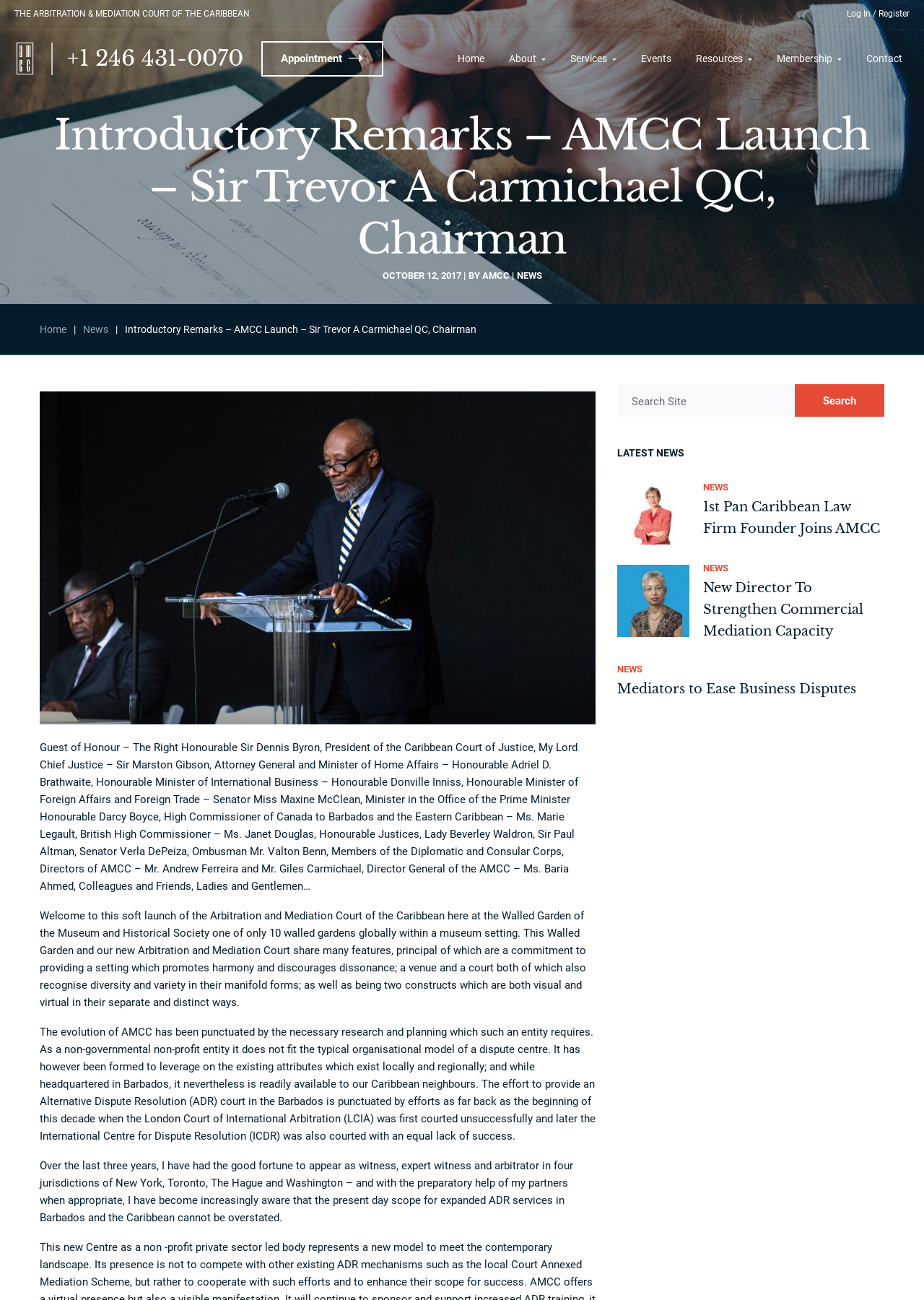Please find the bounding box coordinates of the element that needs to be clicked to perform the following instruction: "Contact via phone number". The bounding box coordinates should be four float numbers between 0 and 1, represented as [left, top, right, bottom].

[0.072, 0.034, 0.263, 0.055]